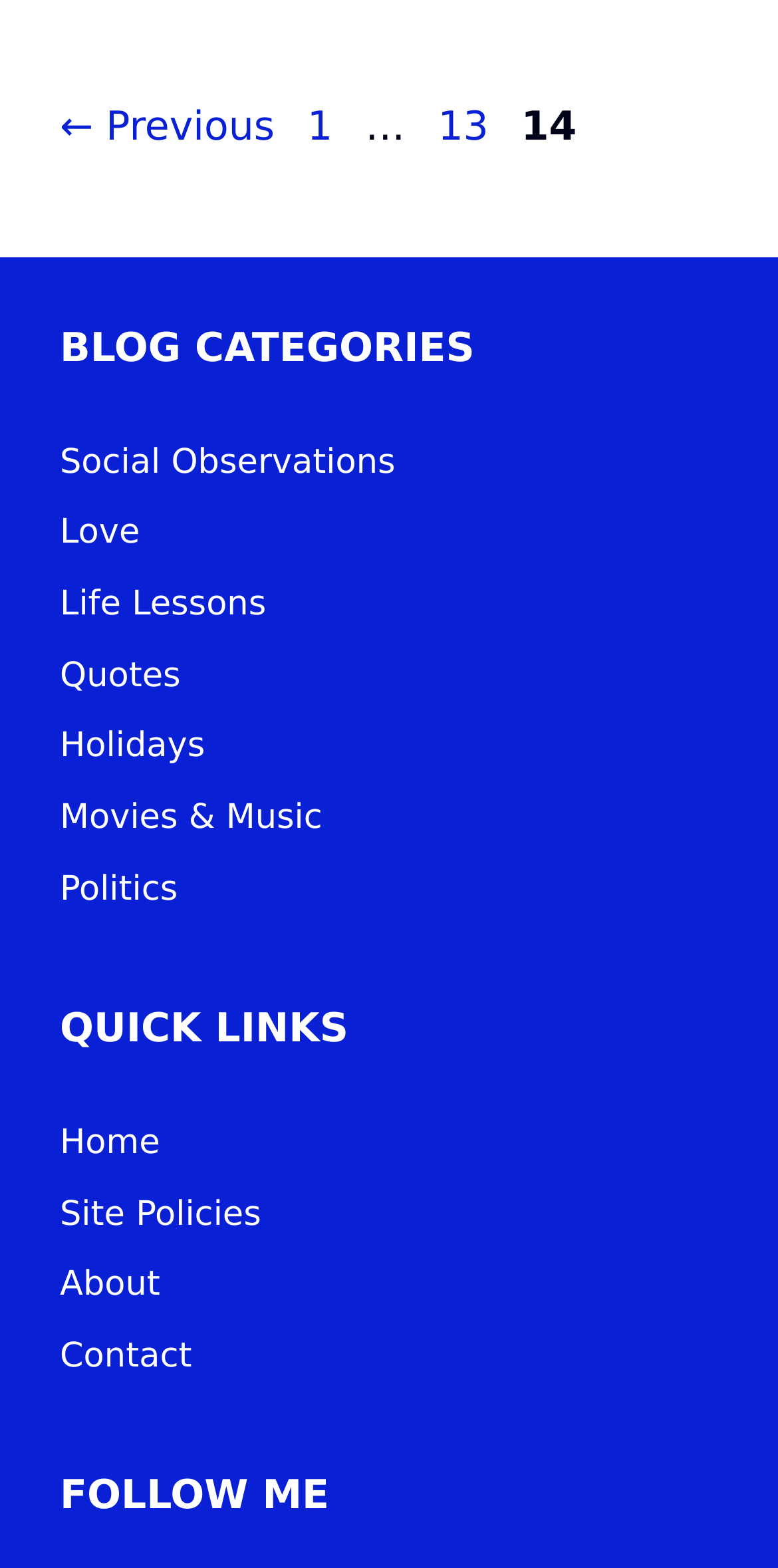What is the last quick link?
Please provide a comprehensive answer based on the contents of the image.

I looked at the 'QUICK LINKS' section and found that the last link is 'Contact', which is the last quick link available.